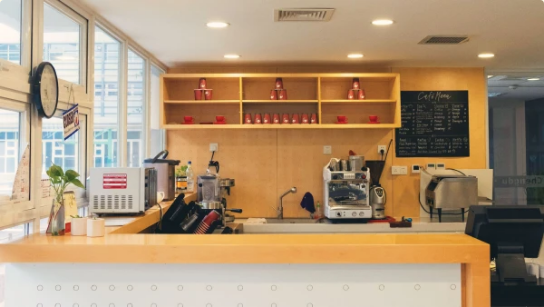Answer the following query with a single word or phrase:
What is the purpose of the café?

To provide a welcoming atmosphere